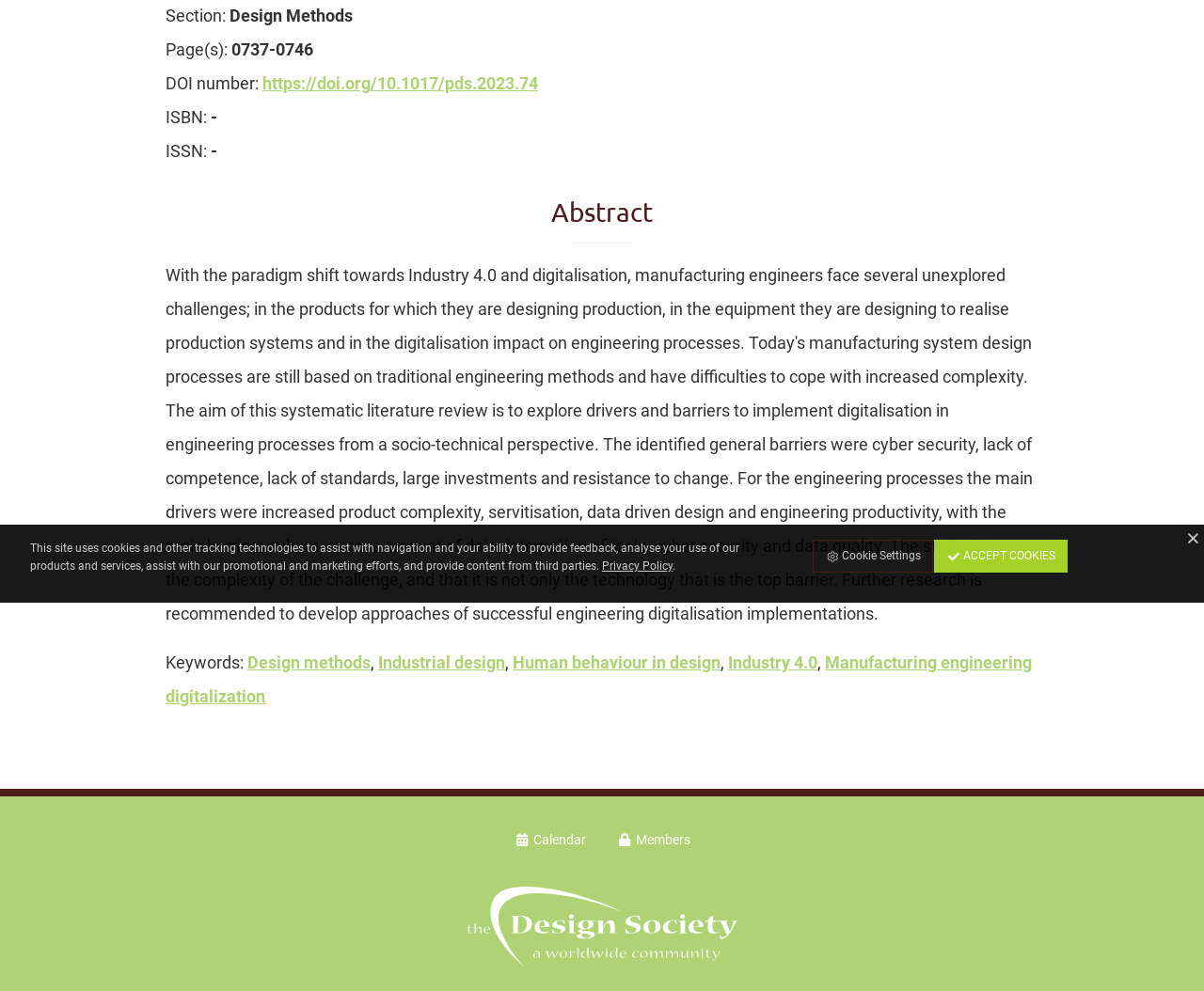Determine the bounding box of the UI element mentioned here: "Manufacturing engineering digitalization". The coordinates must be in the format [left, top, right, bottom] with values ranging from 0 to 1.

[0.138, 0.658, 0.857, 0.712]